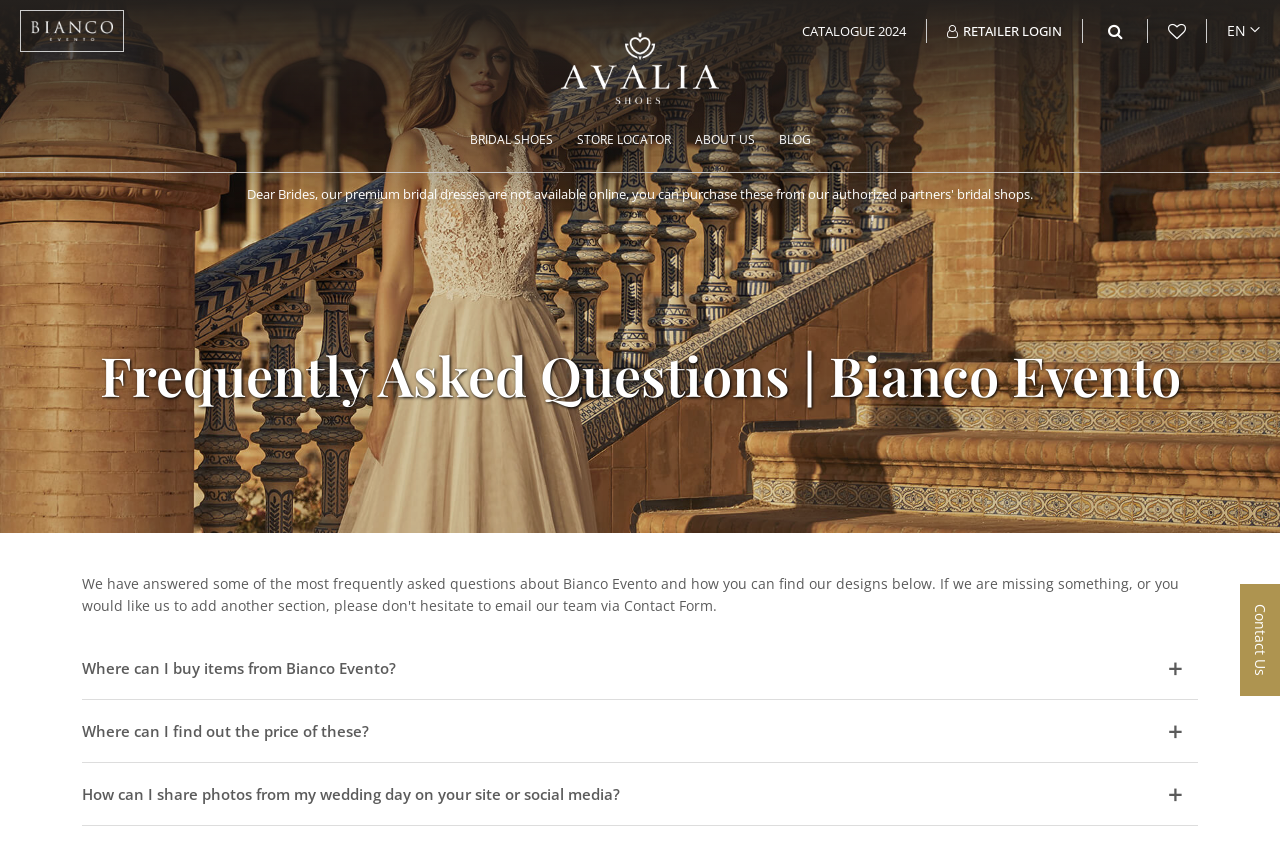For the element described, predict the bounding box coordinates as (top-left x, top-left y, bottom-right x, bottom-right y). All values should be between 0 and 1. Element description: parent_node: BRIDAL SHOES

[0.382, 0.24, 0.421, 0.263]